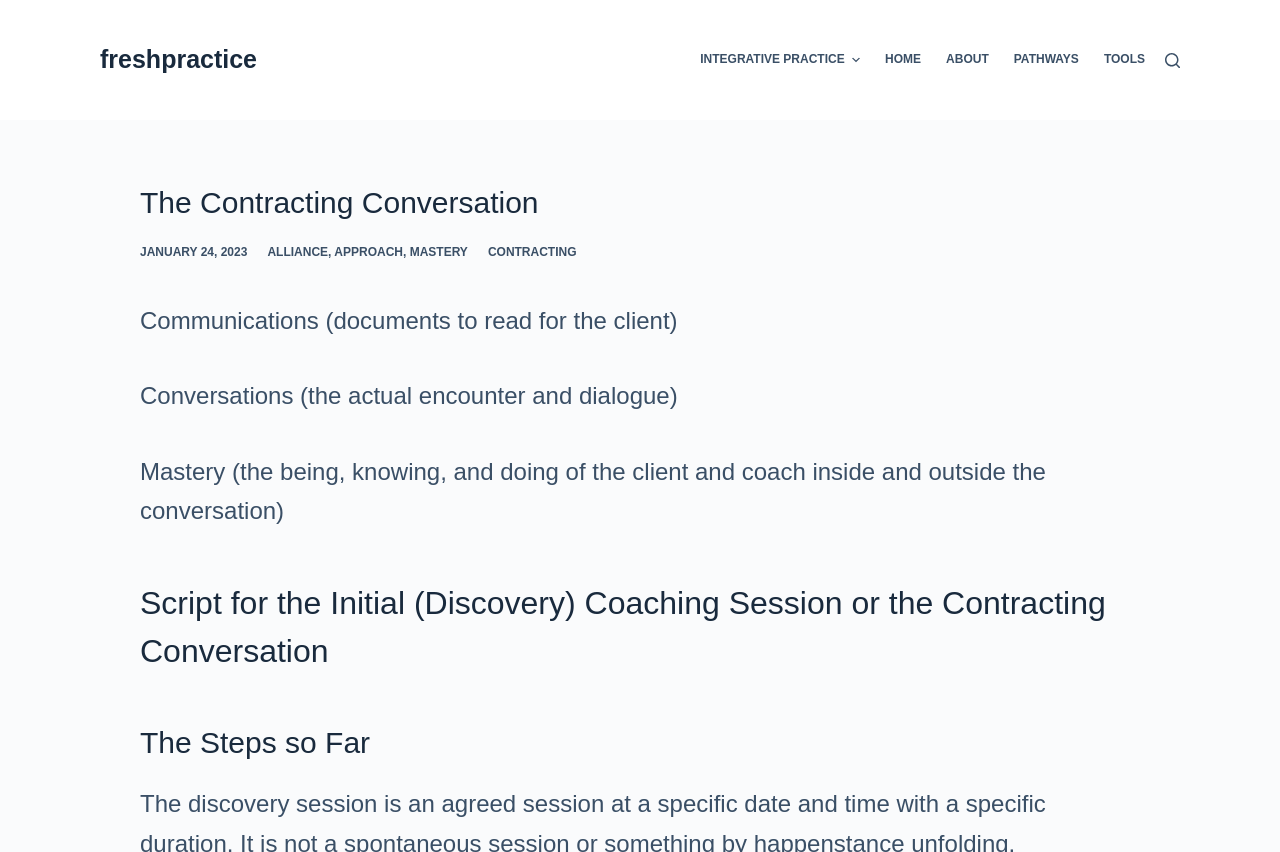Provide a short answer to the following question with just one word or phrase: What is the purpose of the 'Search' button?

To search the website